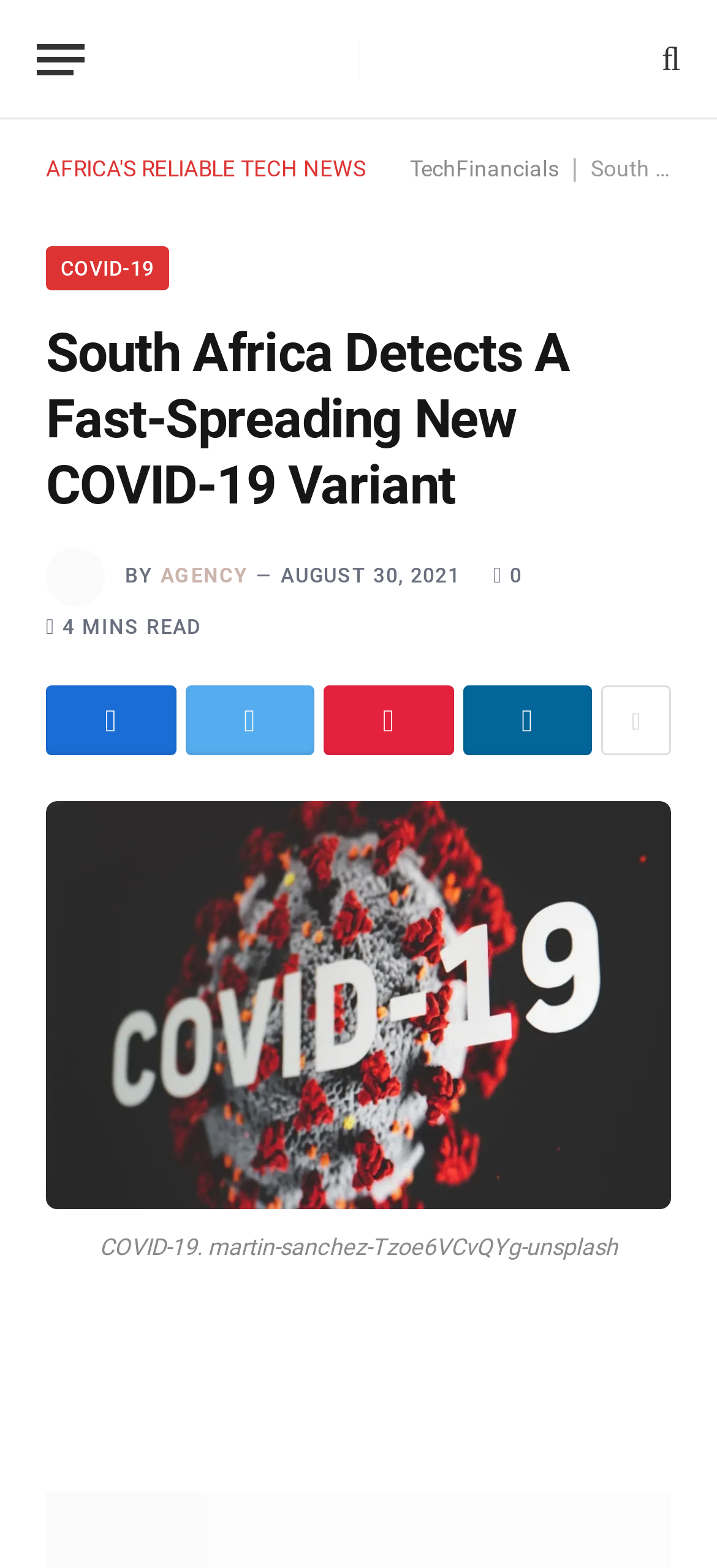Determine the bounding box coordinates for the element that should be clicked to follow this instruction: "Click on STORE". The coordinates should be given as four float numbers between 0 and 1, in the format [left, top, right, bottom].

None